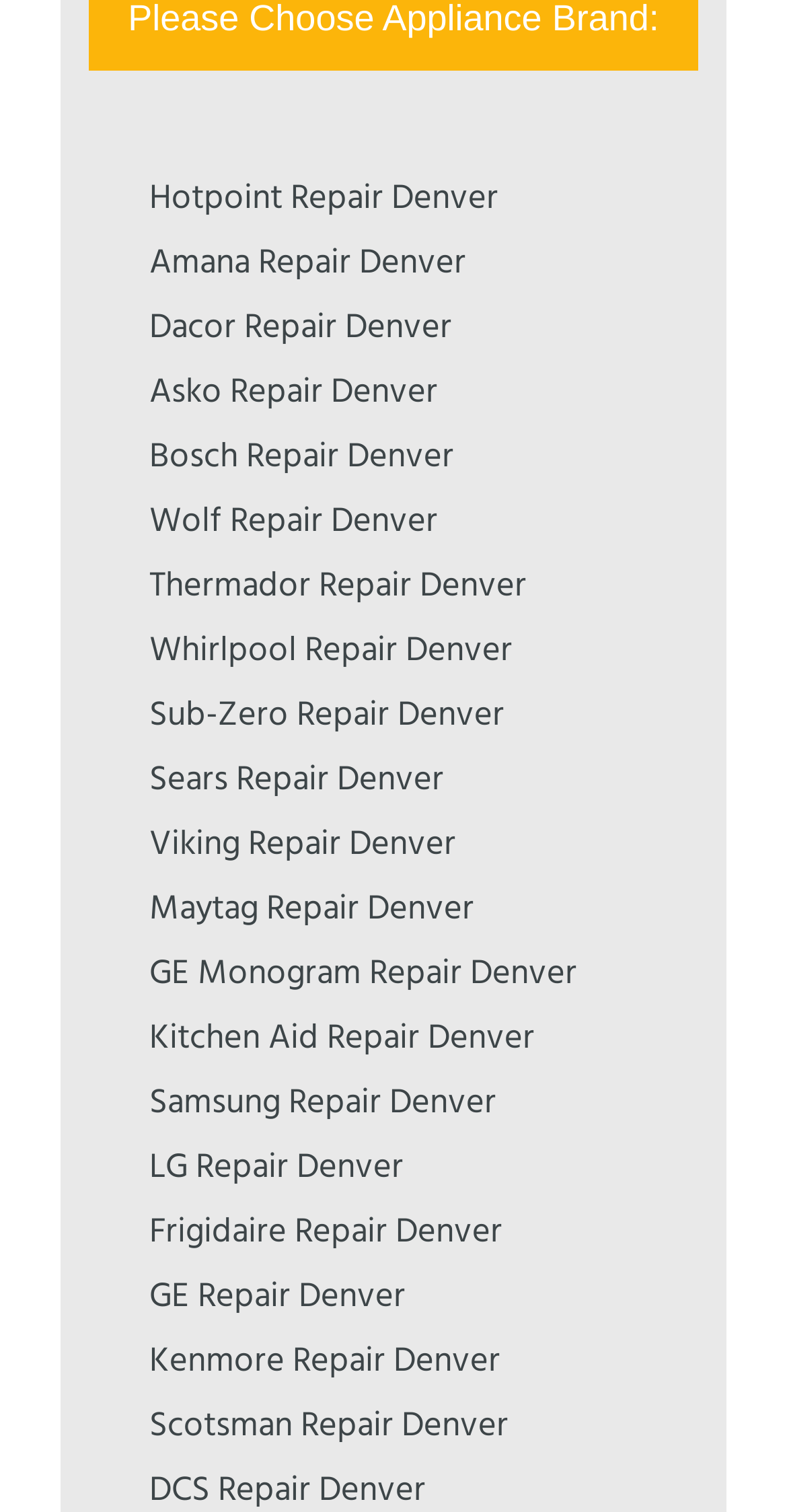Find the bounding box coordinates for the element that must be clicked to complete the instruction: "Explore GE Monogram Repair Denver". The coordinates should be four float numbers between 0 and 1, indicated as [left, top, right, bottom].

[0.19, 0.627, 0.733, 0.663]